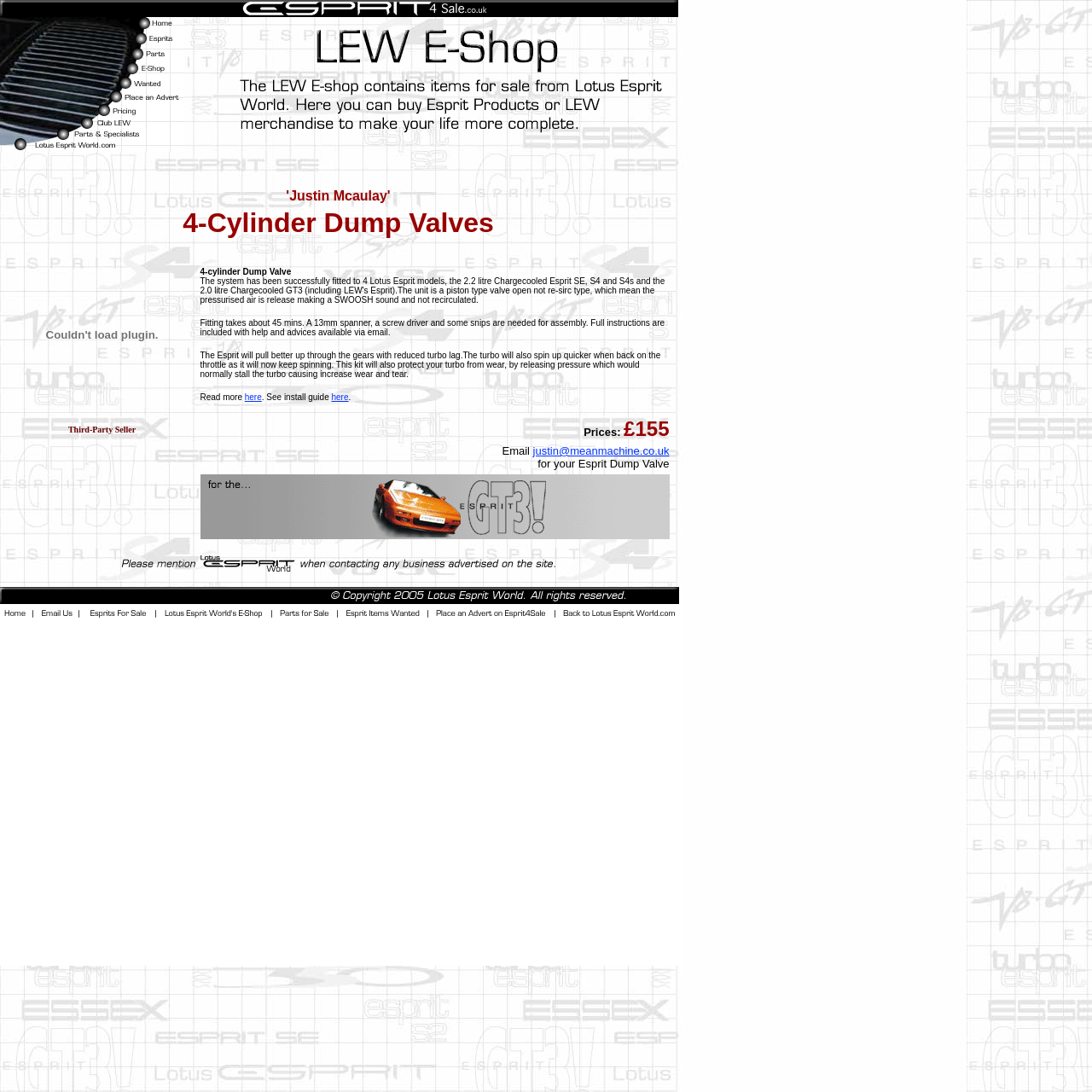What is the name of the car model?
Based on the image, answer the question with a single word or brief phrase.

Lotus Esprit